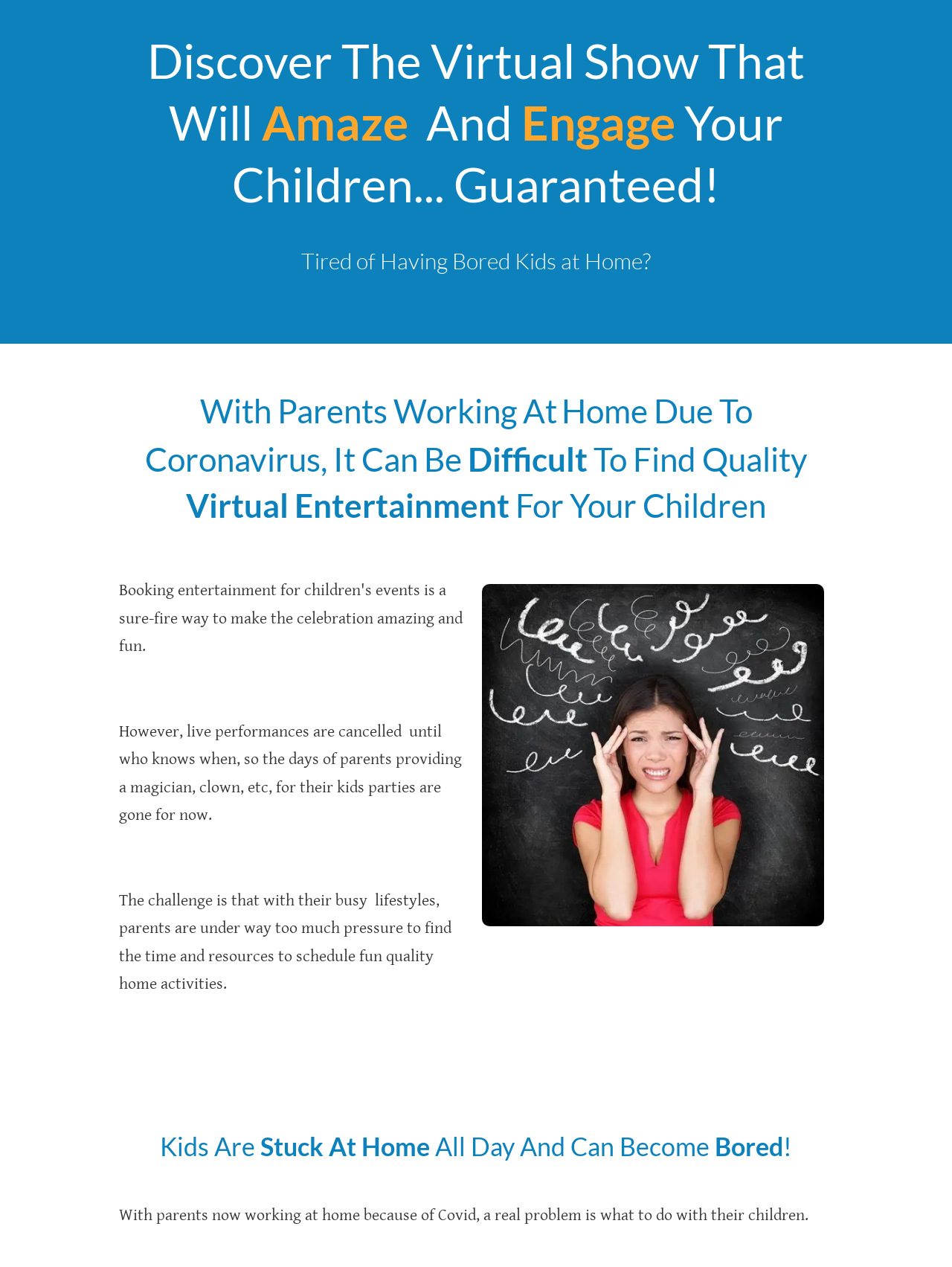Answer the question in one word or a short phrase:
What is shown in the image?

Virtual show